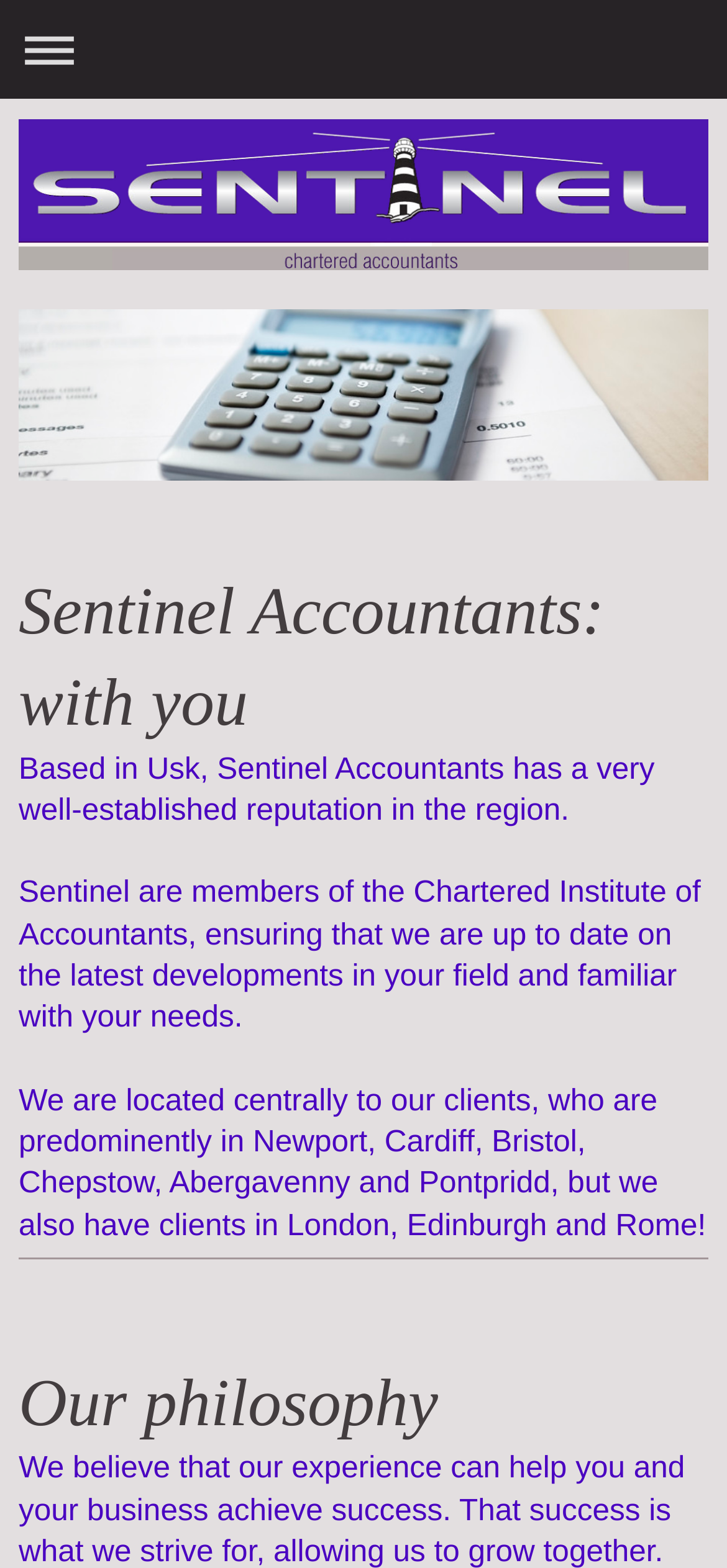Please determine the primary heading and provide its text.

Sentinel Accountants: with you